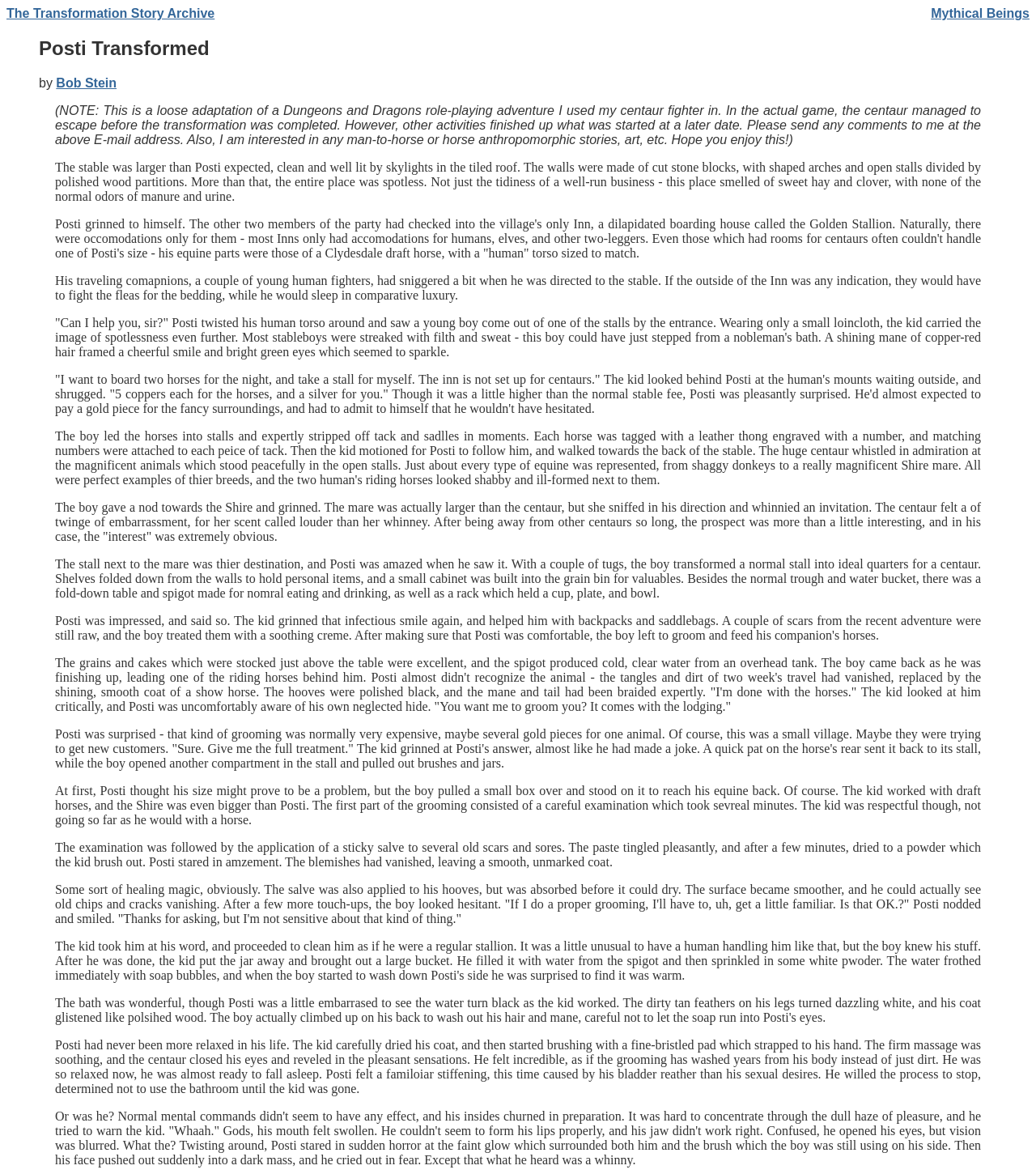Give the bounding box coordinates for the element described as: "The Transformation Story Archive".

[0.006, 0.006, 0.207, 0.017]